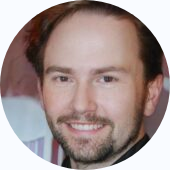Describe the image thoroughly, including all noticeable details.

The image features a professional headshot of Ethan Williams, a skilled blog writer known for his focus on personal development, health, wellness, and lifestyle. With a warm smile and approachable demeanor, Ethan presents himself as an inspiring figure who engages readers through actionable tips and insights aimed at enhancing their lives. His contributions in the blogging sphere reflect his commitment to empowering individuals to live their best lives, making him a valuable voice in the realm of personal and lifestyle advice.